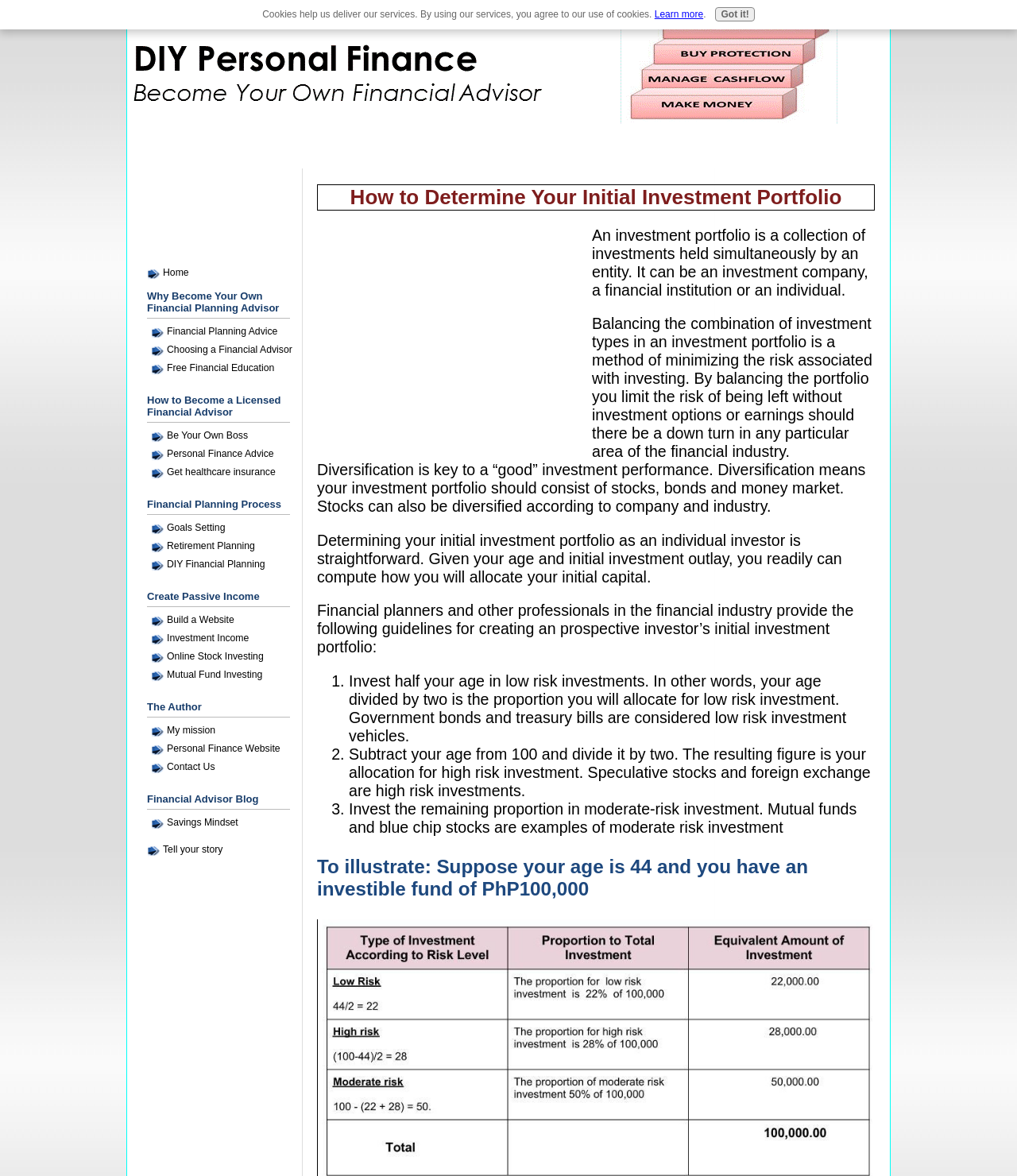Locate the coordinates of the bounding box for the clickable region that fulfills this instruction: "Read the 'How to Determine Your Initial Investment Portfolio' heading".

[0.312, 0.157, 0.86, 0.179]